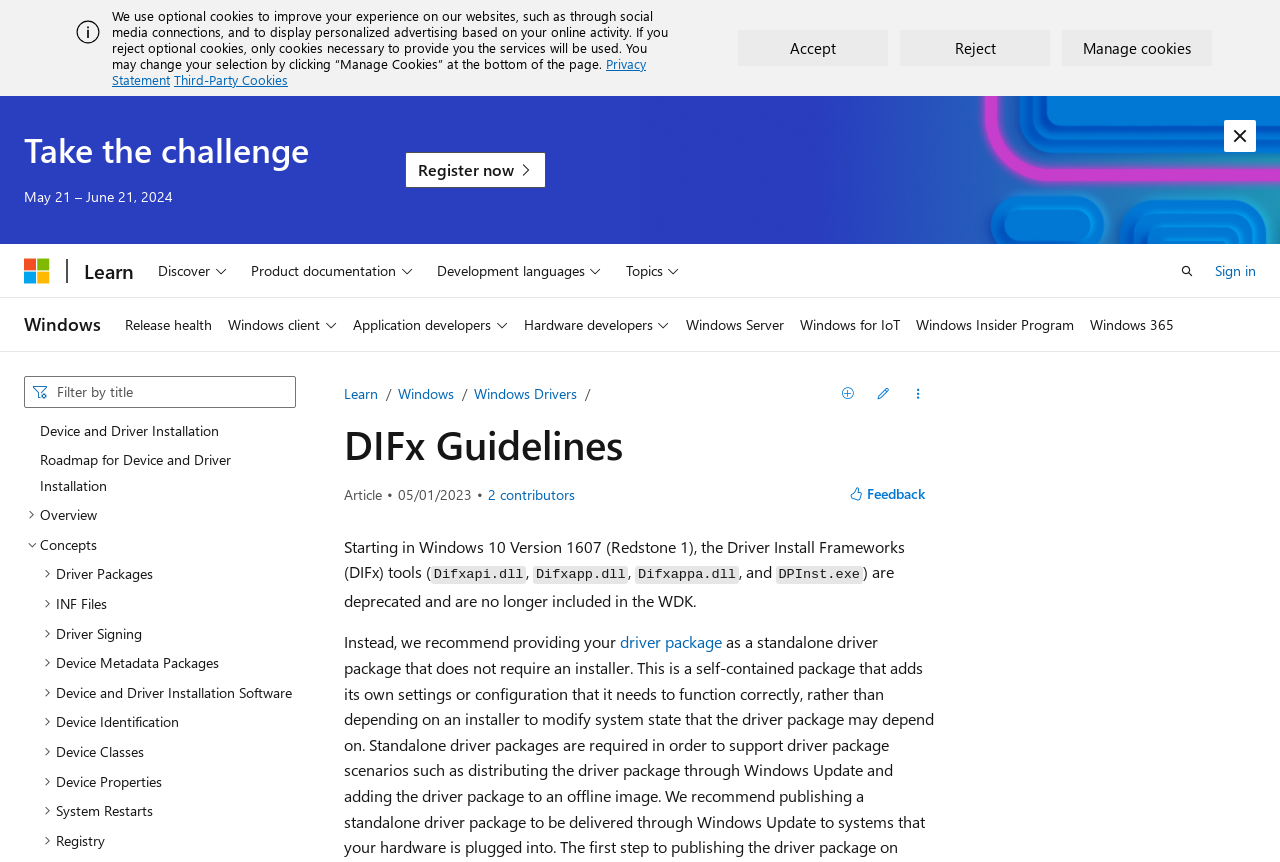Use one word or a short phrase to answer the question provided: 
What is the purpose of the 'Manage Cookies' button?

To change cookie settings